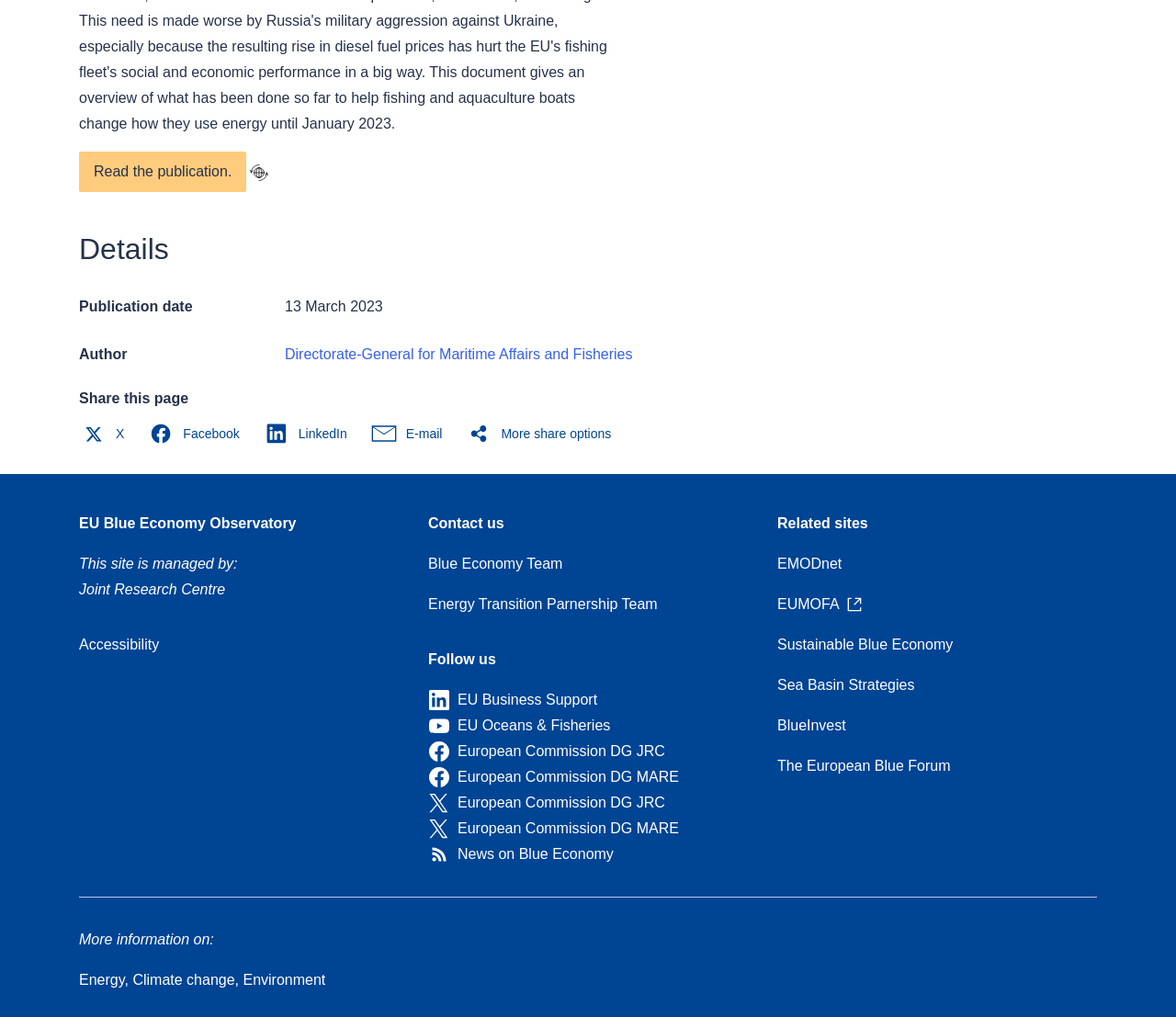What is the name of the site managed by Joint Research Centre?
Please give a detailed and elaborate answer to the question.

I found the name of the site by looking at the section 'This site is managed by:' where it mentions 'Joint Research Centre' and the site name 'EU Blue Economy Observatory'.